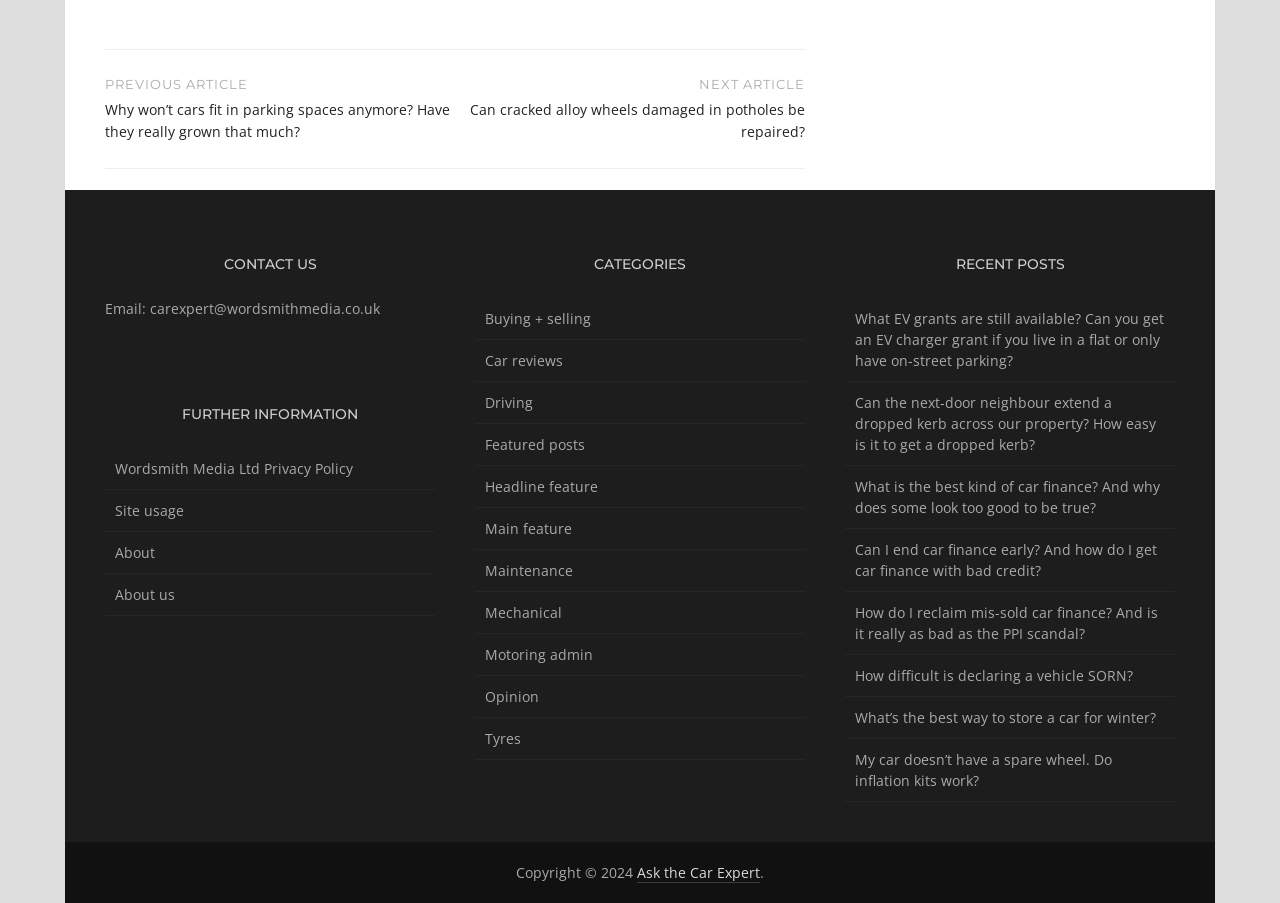Answer the question below in one word or phrase:
How many recent posts are listed on the webpage?

7